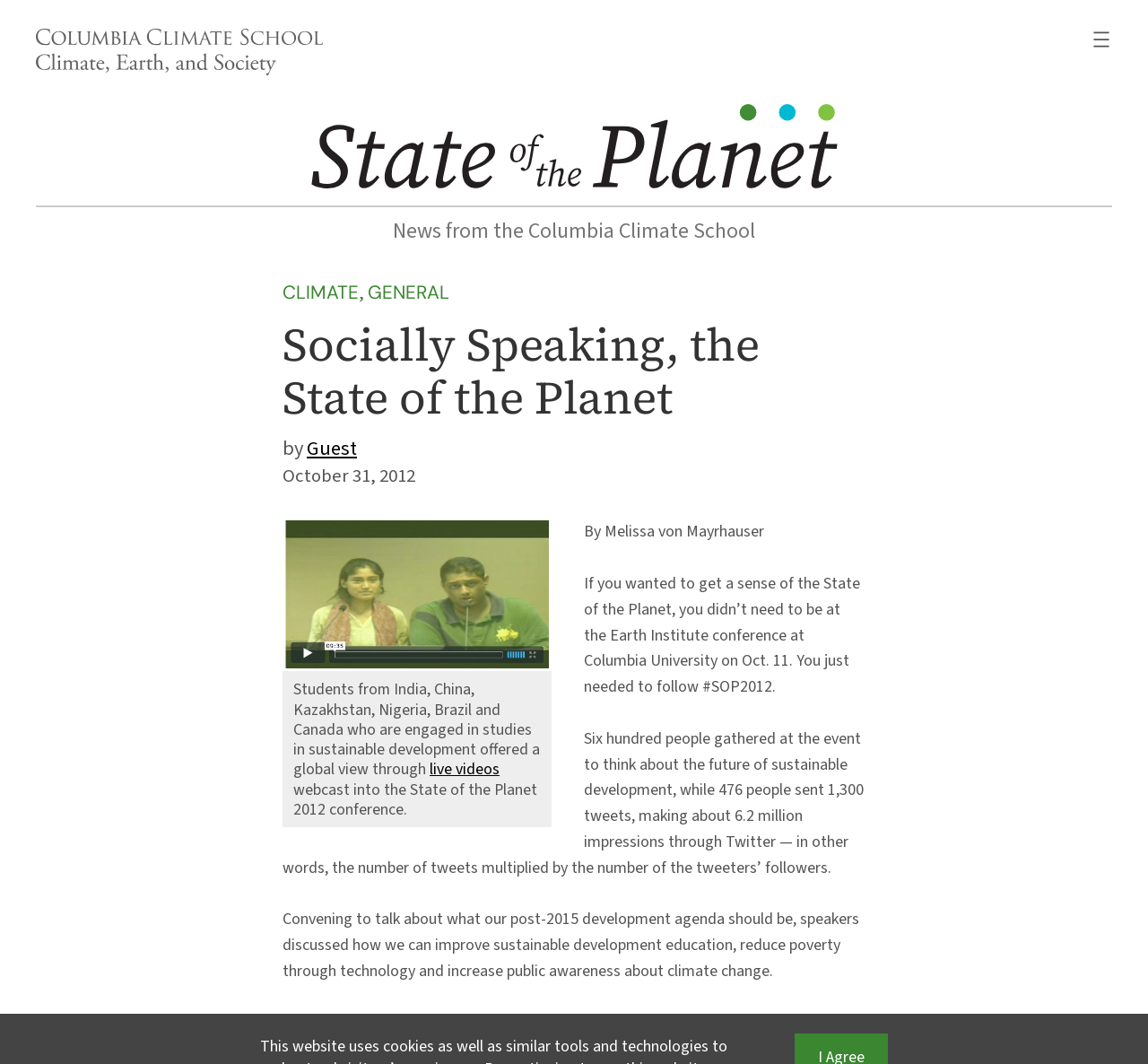Can you extract the primary headline text from the webpage?

Socially Speaking, the State of the Planet